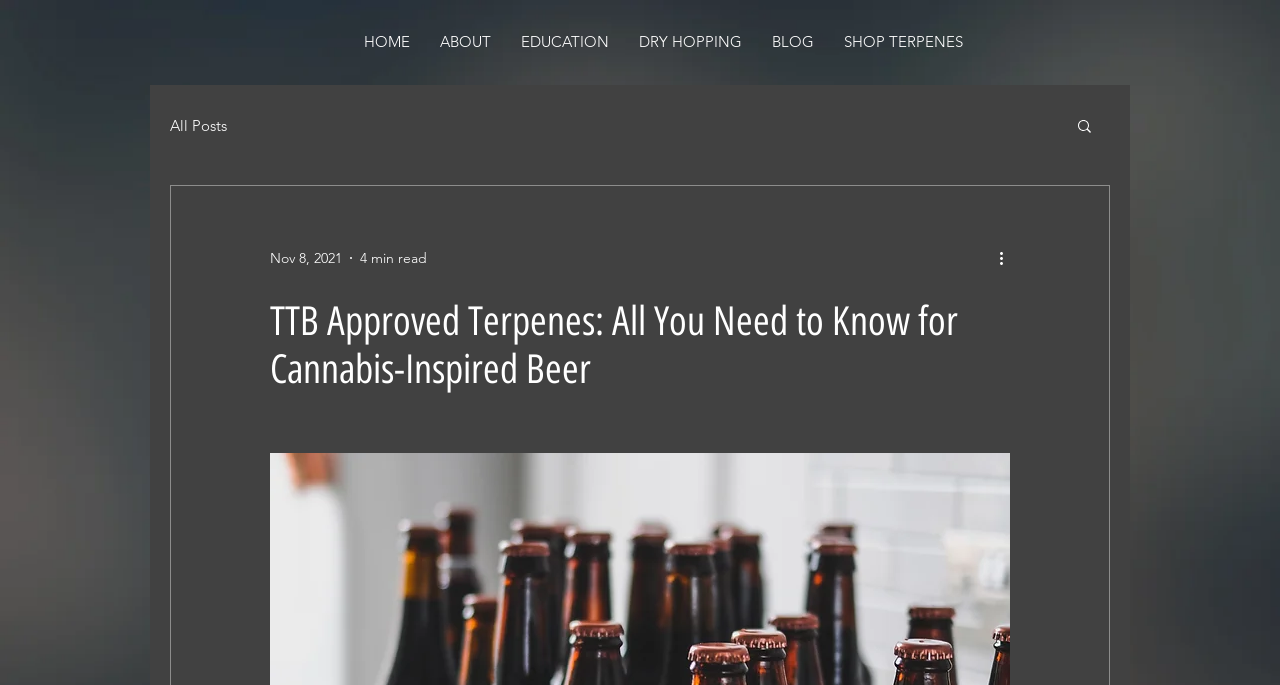What is the topic of the latest article?
Please respond to the question with a detailed and informative answer.

I read the heading element with the text 'TTB Approved Terpenes: All You Need to Know for Cannabis-Inspired Beer' and determined that the topic of the latest article is related to TTB Approved Terpenes.